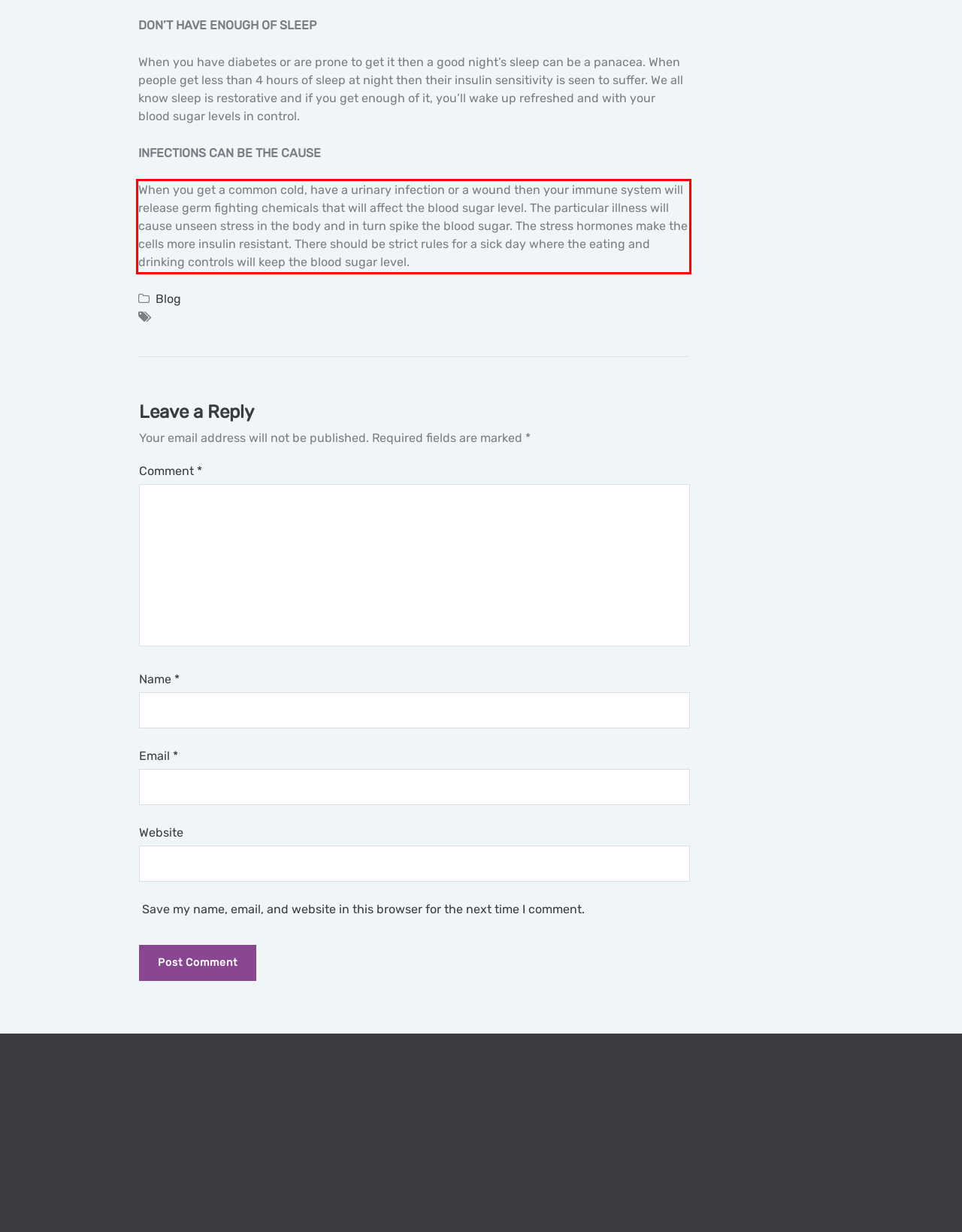Examine the screenshot of the webpage, locate the red bounding box, and generate the text contained within it.

When you get a common cold, have a urinary infection or a wound then your immune system will release germ fighting chemicals that will affect the blood sugar level. The particular illness will cause unseen stress in the body and in turn spike the blood sugar. The stress hormones make the cells more insulin resistant. There should be strict rules for a sick day where the eating and drinking controls will keep the blood sugar level.